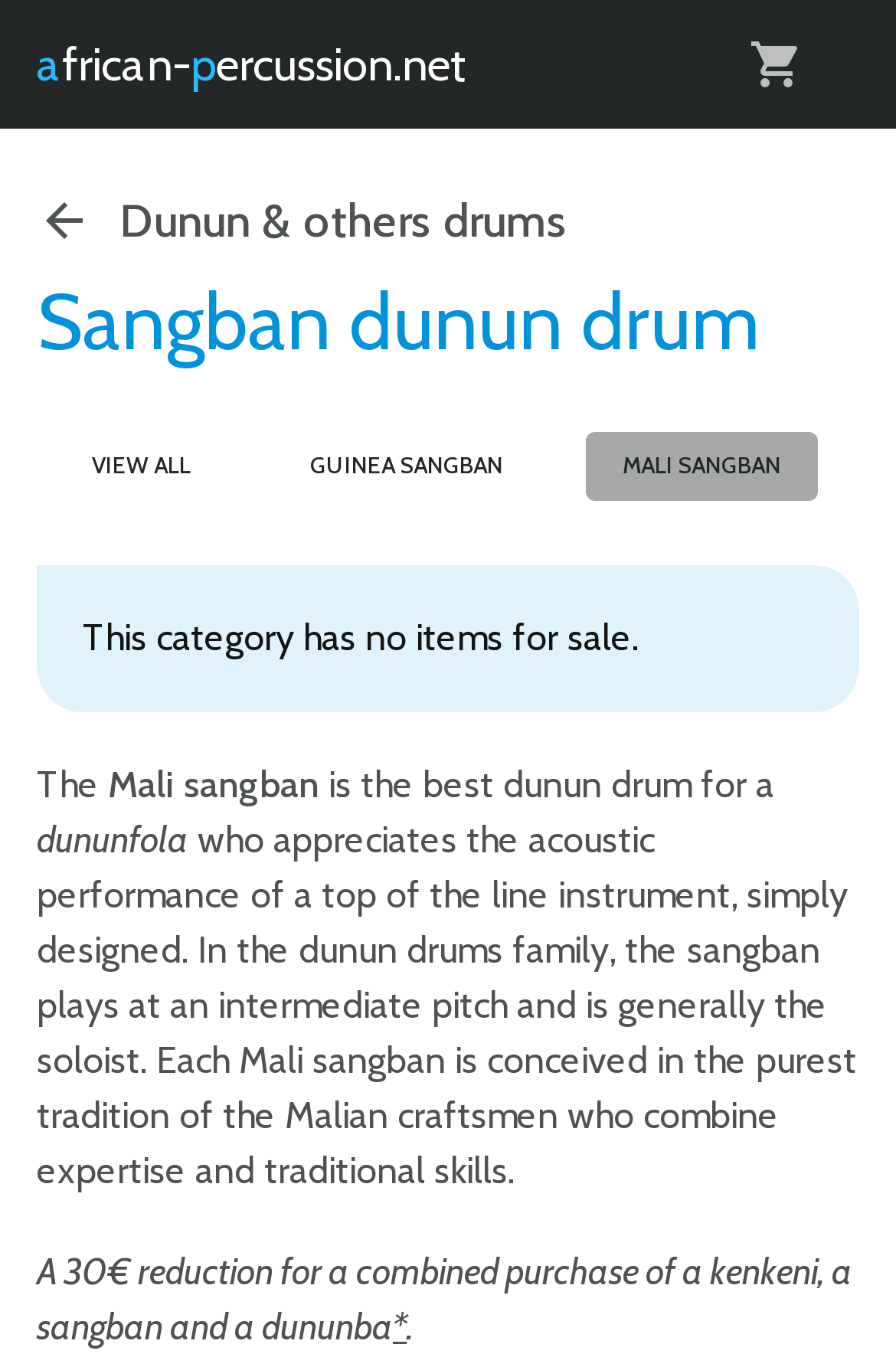Offer an in-depth caption of the entire webpage.

The webpage is about African percussion, specifically the Mali sangban dunun bass drums. At the top left, there is a link to "african-percussion.net". On the right side of the top section, there is a link with a shopping cart icon. Below the top section, there is a heading that reads "Sangban dunun drum". 

To the right of the heading, there are two links: "VIEW ALL" and "GUINEA SANGBAN". Below these links, there is a text "MALI SANGBAN". Further down, there is a notice that "This category has no items for sale." 

The main content of the webpage starts with a paragraph that describes the Mali sangban, stating that it is the best dunun drum for someone who appreciates acoustic performance. The text explains that the sangban plays at an intermediate pitch and is generally the soloist in the dunun drums family. 

Below this paragraph, there is a text that mentions "dununfola". The main content continues with a detailed description of the Mali sangban, explaining how it is conceived in the purest tradition of Malian craftsmen who combine expertise and traditional skills. 

At the bottom of the webpage, there is a promotional offer: a 30€ reduction for a combined purchase of a kenkeni, a sangban, and a dununba. Next to this offer, there is a link with an asterisk symbol.